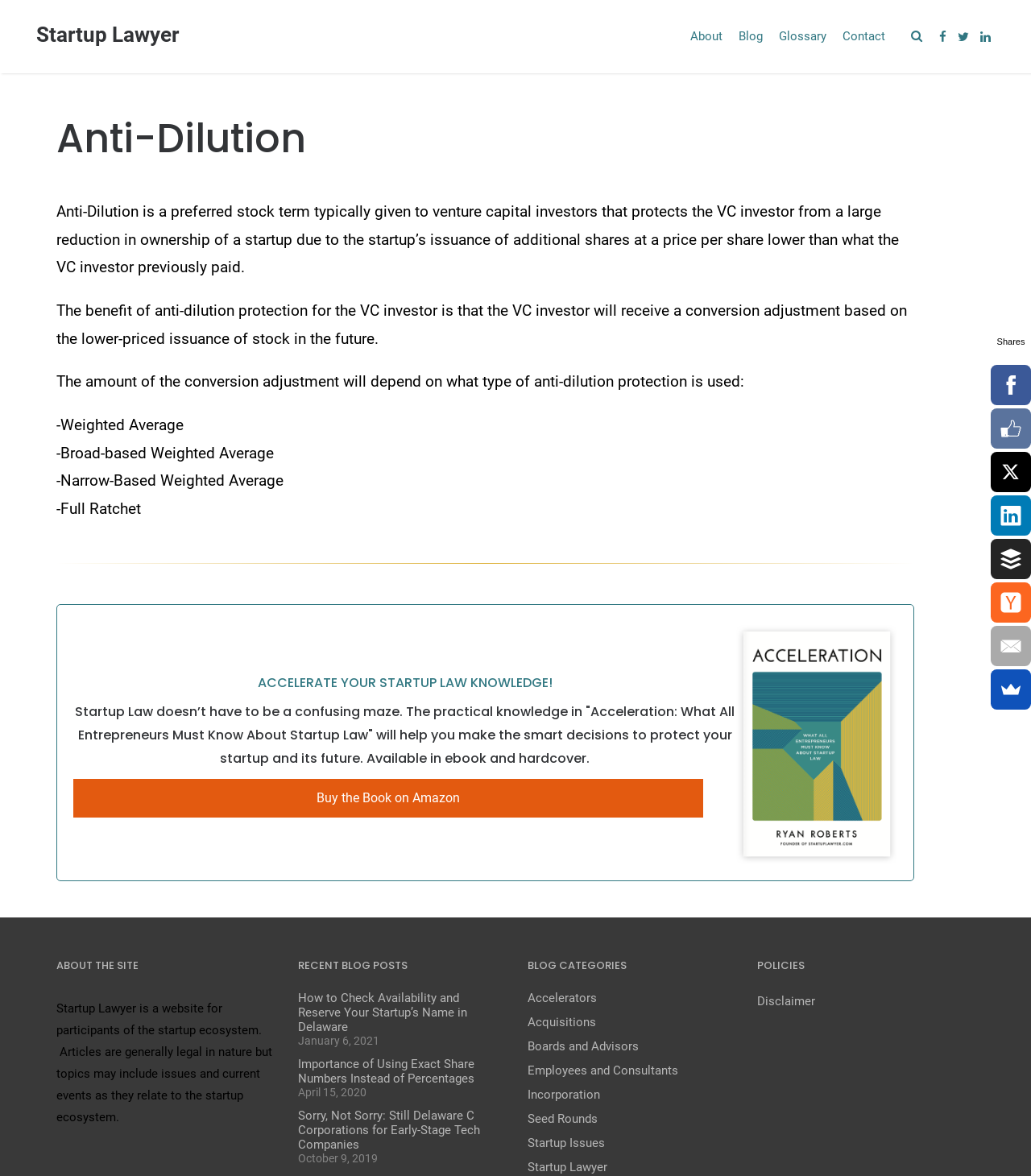Given the description "parent_node: Shares title="YC Hacker News"", provide the bounding box coordinates of the corresponding UI element.

[0.961, 0.495, 1.0, 0.529]